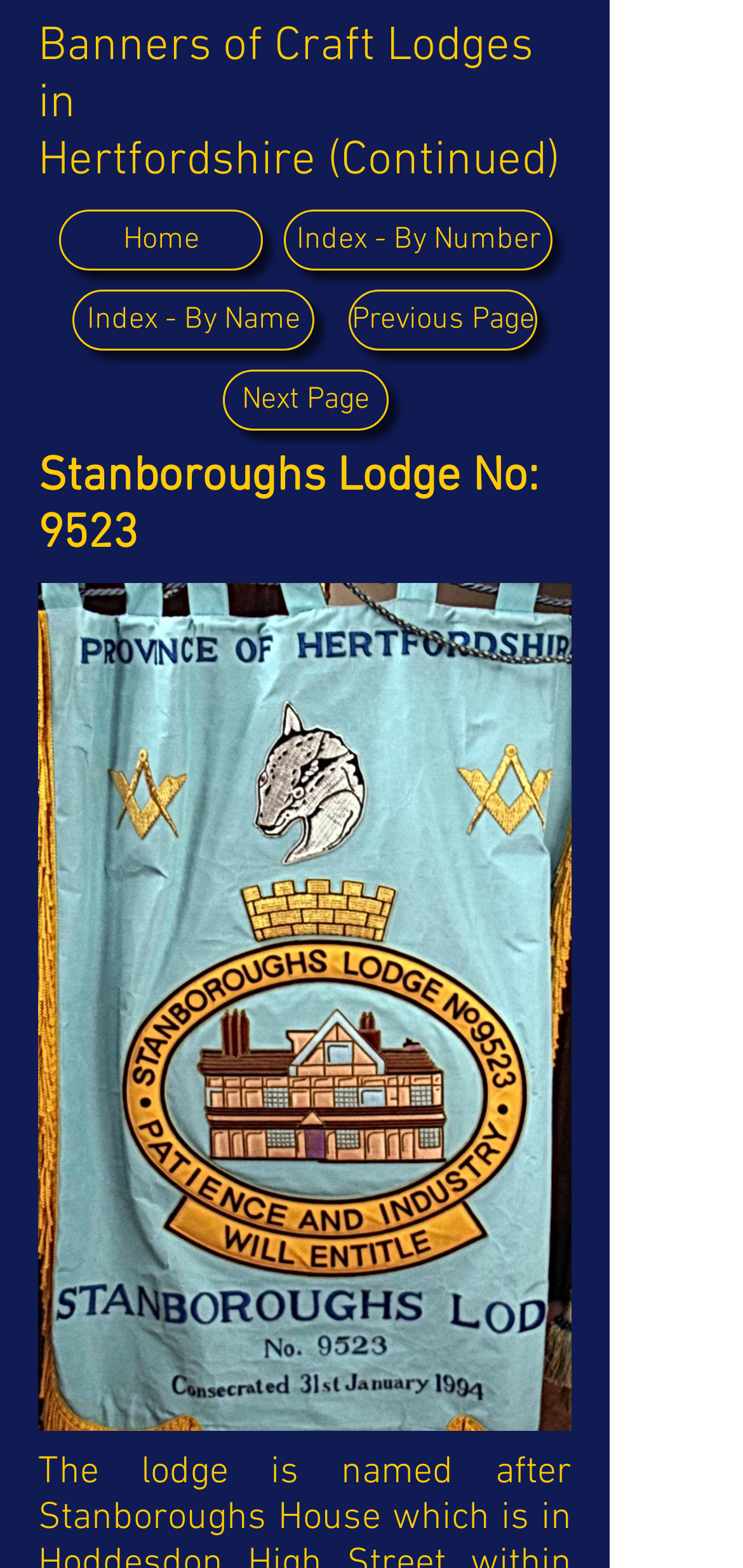Describe the webpage in detail, including text, images, and layout.

The webpage is about Stanboroughs Lodge No: 9523, with a focus on Banners of Craft Lodges in Hertfordshire. At the top, there is a heading that continues a previous topic, indicating that this page is part of a larger collection. 

Below the heading, there are five links arranged horizontally, taking up about half of the page's width. From left to right, these links are 'Home', 'Index - By Number', 'Index - By Name', 'Previous Page', and 'Next Page'. 

Further down, there is another heading that specifically highlights Stanboroughs Lodge No: 9523, which is the main topic of this webpage.